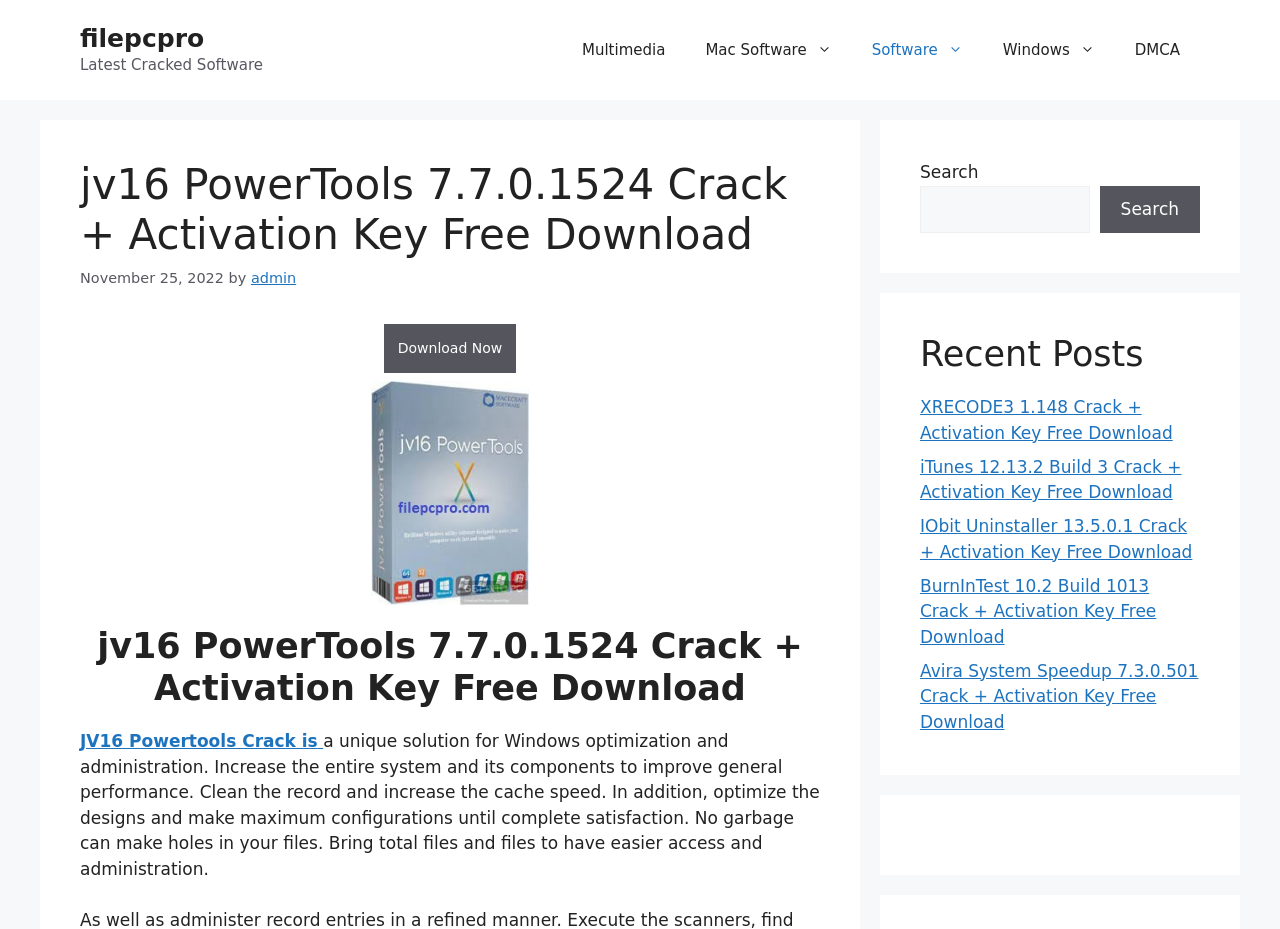Please determine the bounding box coordinates of the element's region to click for the following instruction: "Click on the 'Download Now' button".

[0.3, 0.348, 0.403, 0.401]